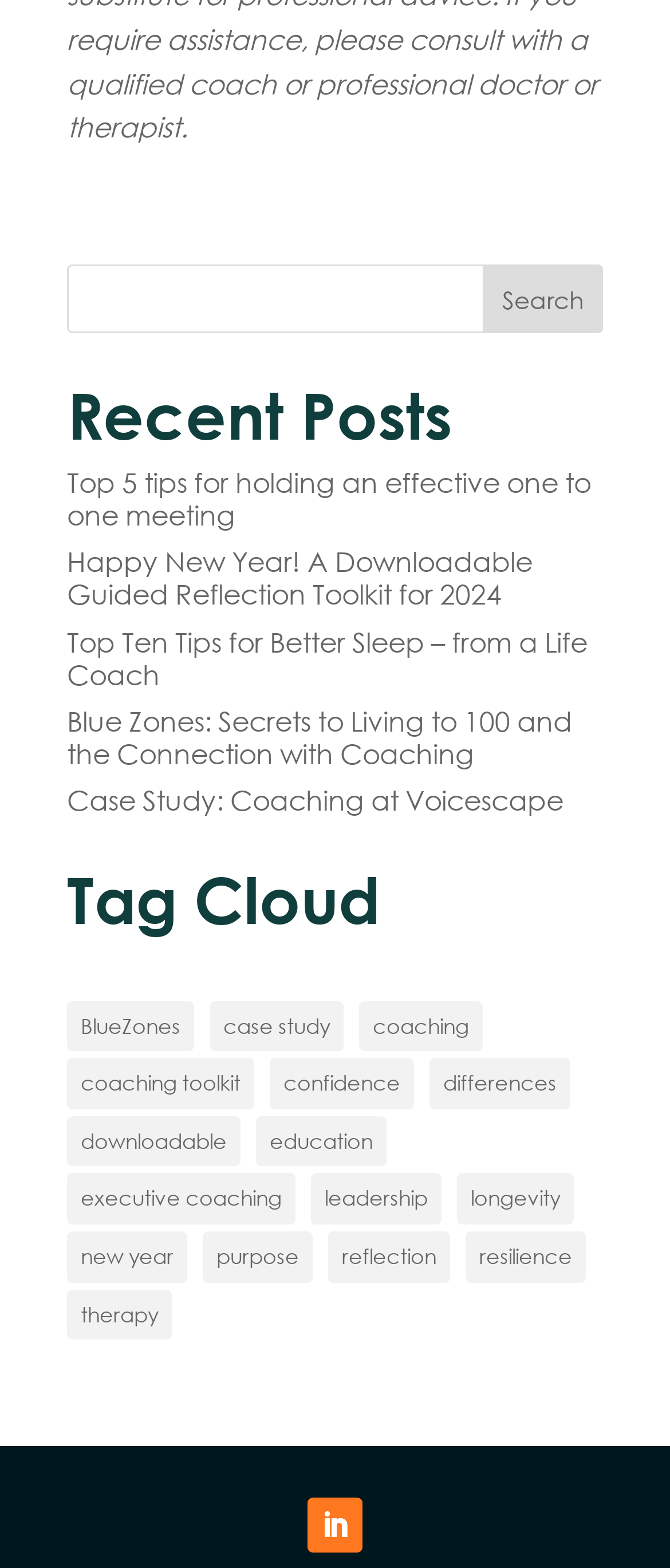Please study the image and answer the question comprehensively:
What is the purpose of the 'Tag Cloud' section?

The 'Tag Cloud' section lists several links with keywords, such as 'BlueZones', 'coaching', and 'leadership'. This suggests that the 'Tag Cloud' section is used to categorize posts by topic or theme, allowing users to find related content.